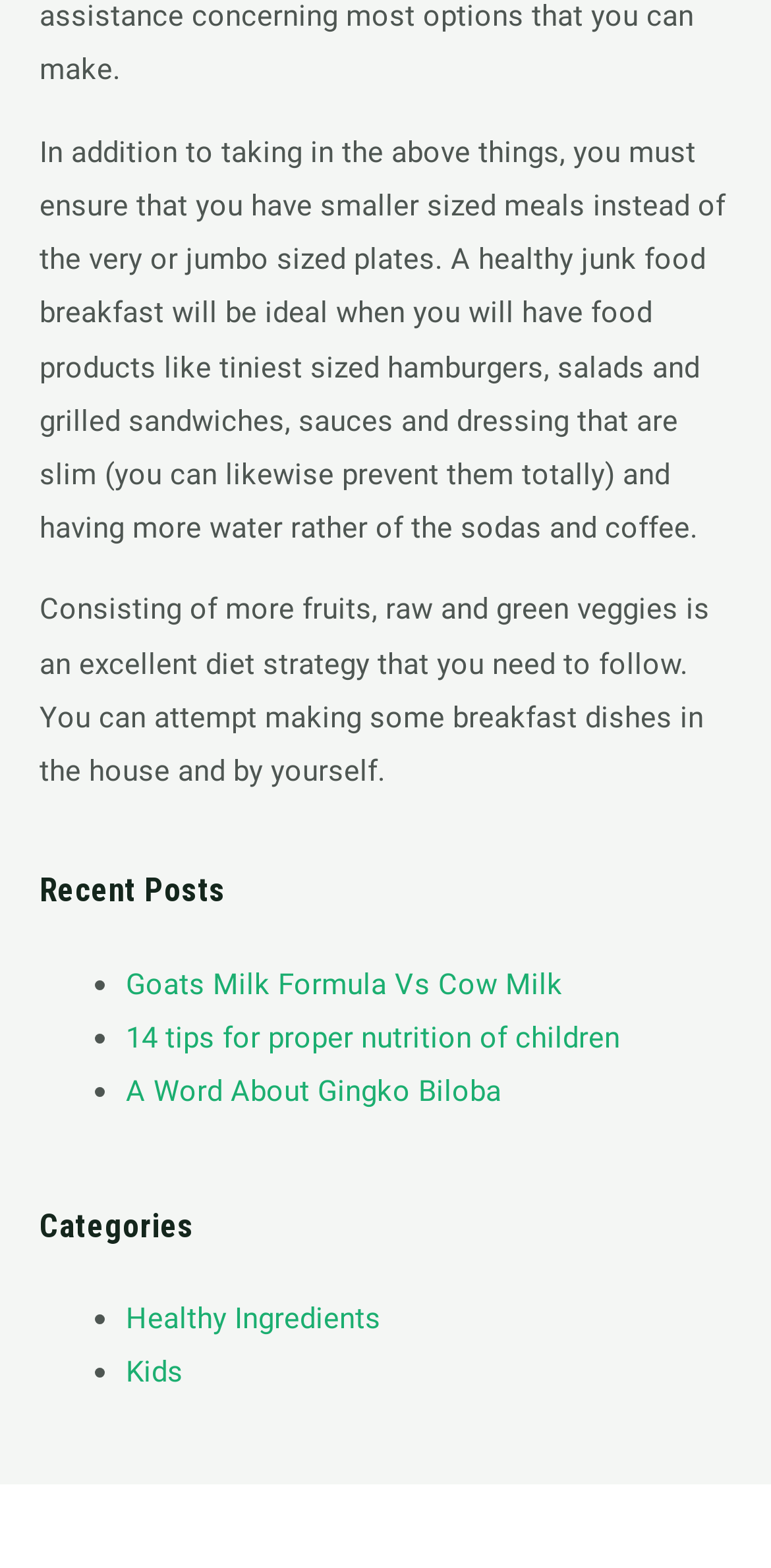Based on the image, provide a detailed response to the question:
What is the main theme of the webpage?

The webpage discusses healthy food options, nutrition for children, and other related topics, which suggests that the main theme of the webpage is health and nutrition.